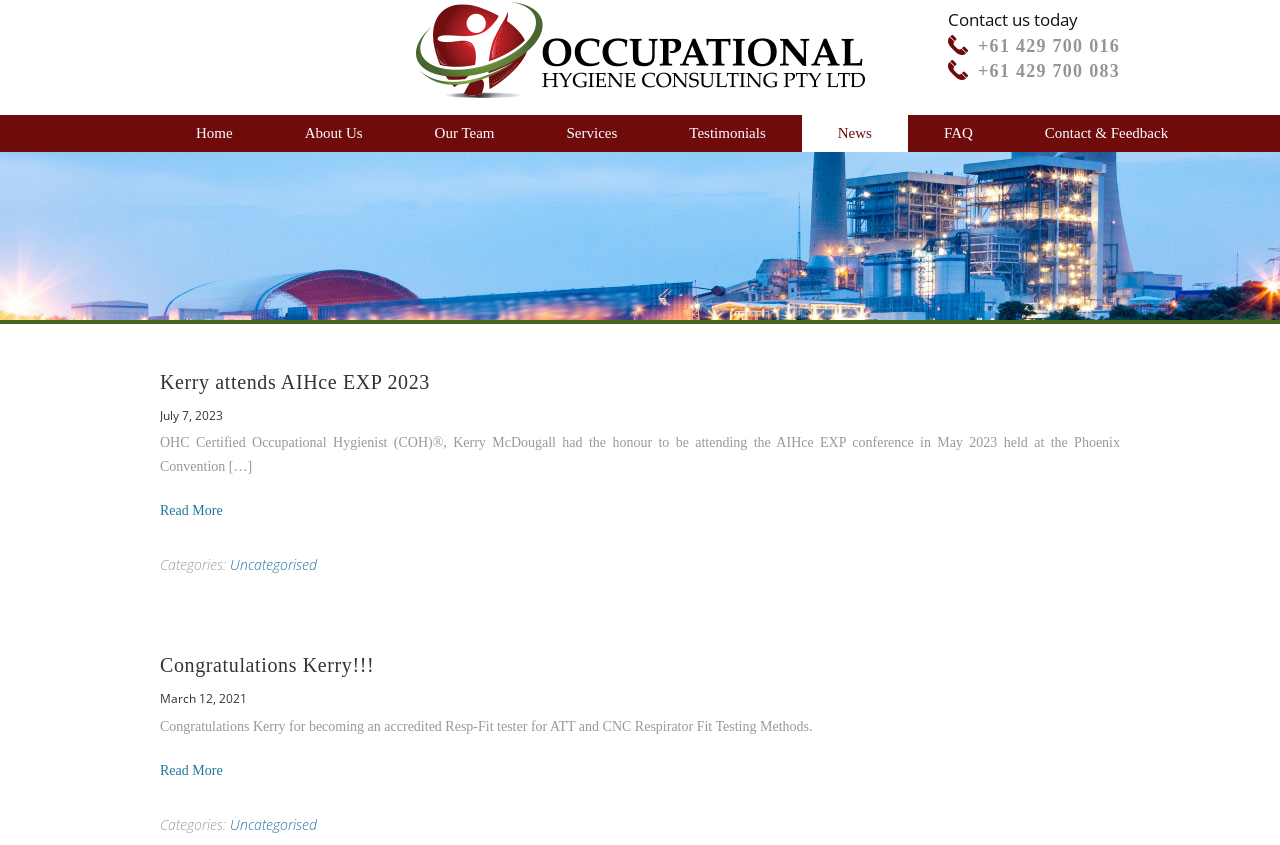How many links are in the footer section?
Answer the question with as much detail as you can, using the image as a reference.

I examined the footer section of the webpage and found two links, which are 'Categories:' and 'Uncategorised', so the answer is 2.